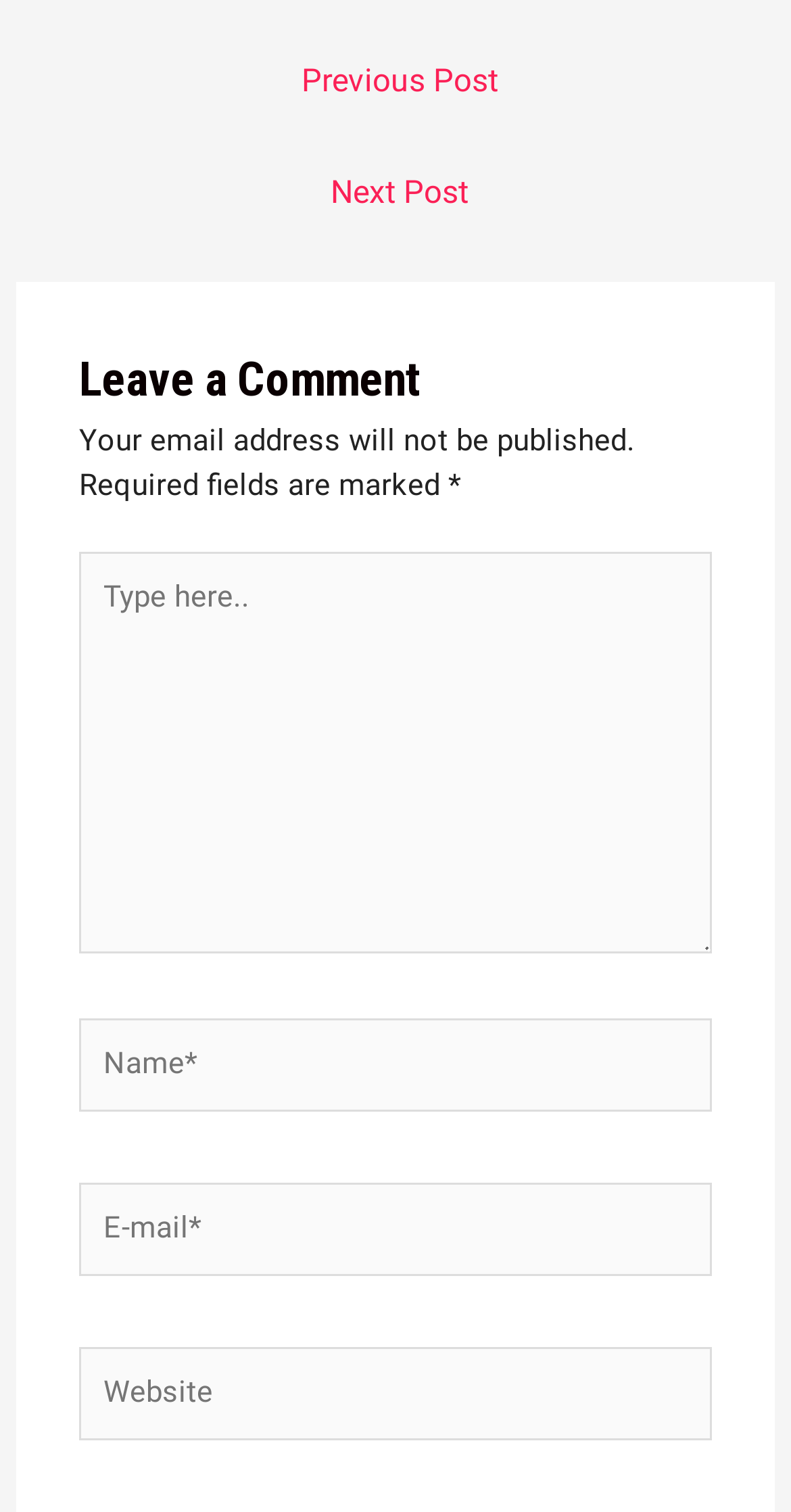Provide the bounding box coordinates of the HTML element this sentence describes: "parent_node: Website name="url" placeholder="Website"".

[0.1, 0.891, 0.9, 0.953]